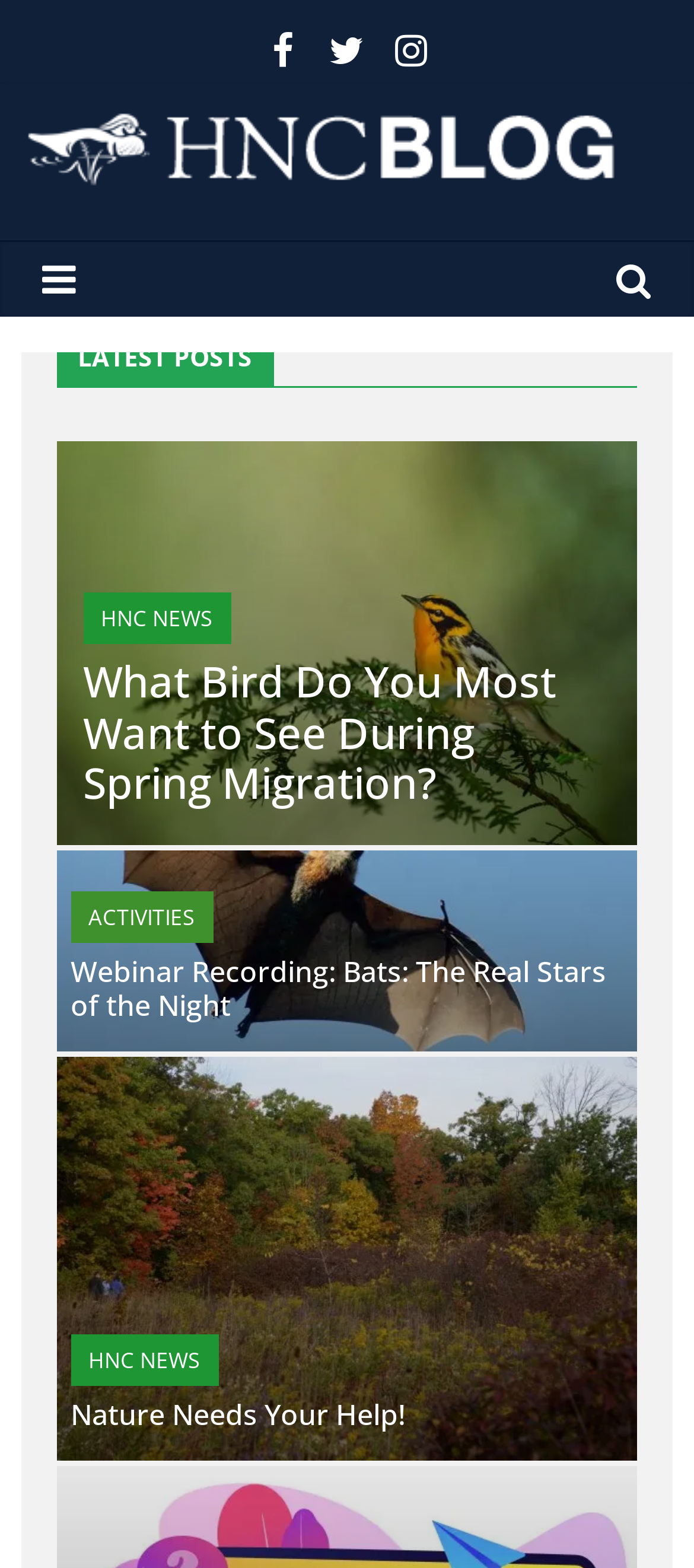Bounding box coordinates are specified in the format (top-left x, top-left y, bottom-right x, bottom-right y). All values are floating point numbers bounded between 0 and 1. Please provide the bounding box coordinate of the region this sentence describes: HNC News

[0.102, 0.851, 0.315, 0.884]